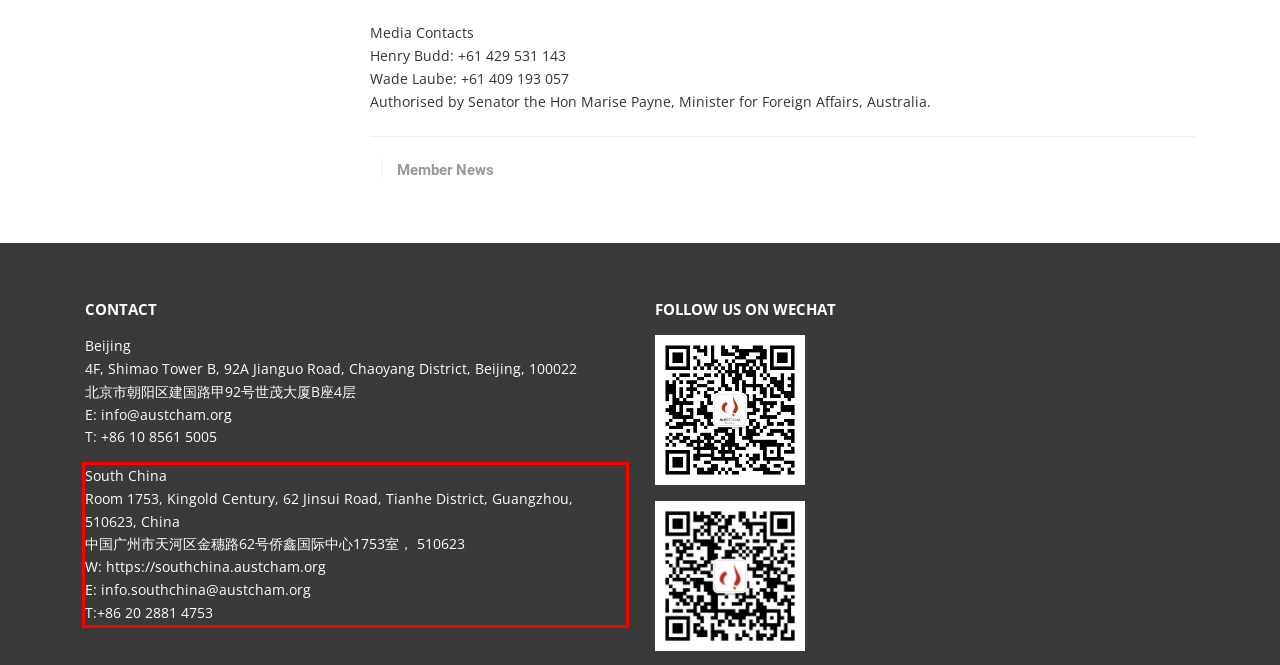Identify the text within the red bounding box on the webpage screenshot and generate the extracted text content.

South China Room 1753, Kingold Century, 62 Jinsui Road, Tianhe District, Guangzhou, 510623, China 中国广州市天河区金穗路62号侨鑫国际中心1753室， 510623 W: https://southchina.austcham.org E: info.southchina@austcham.org T:+86 20 2881 4753